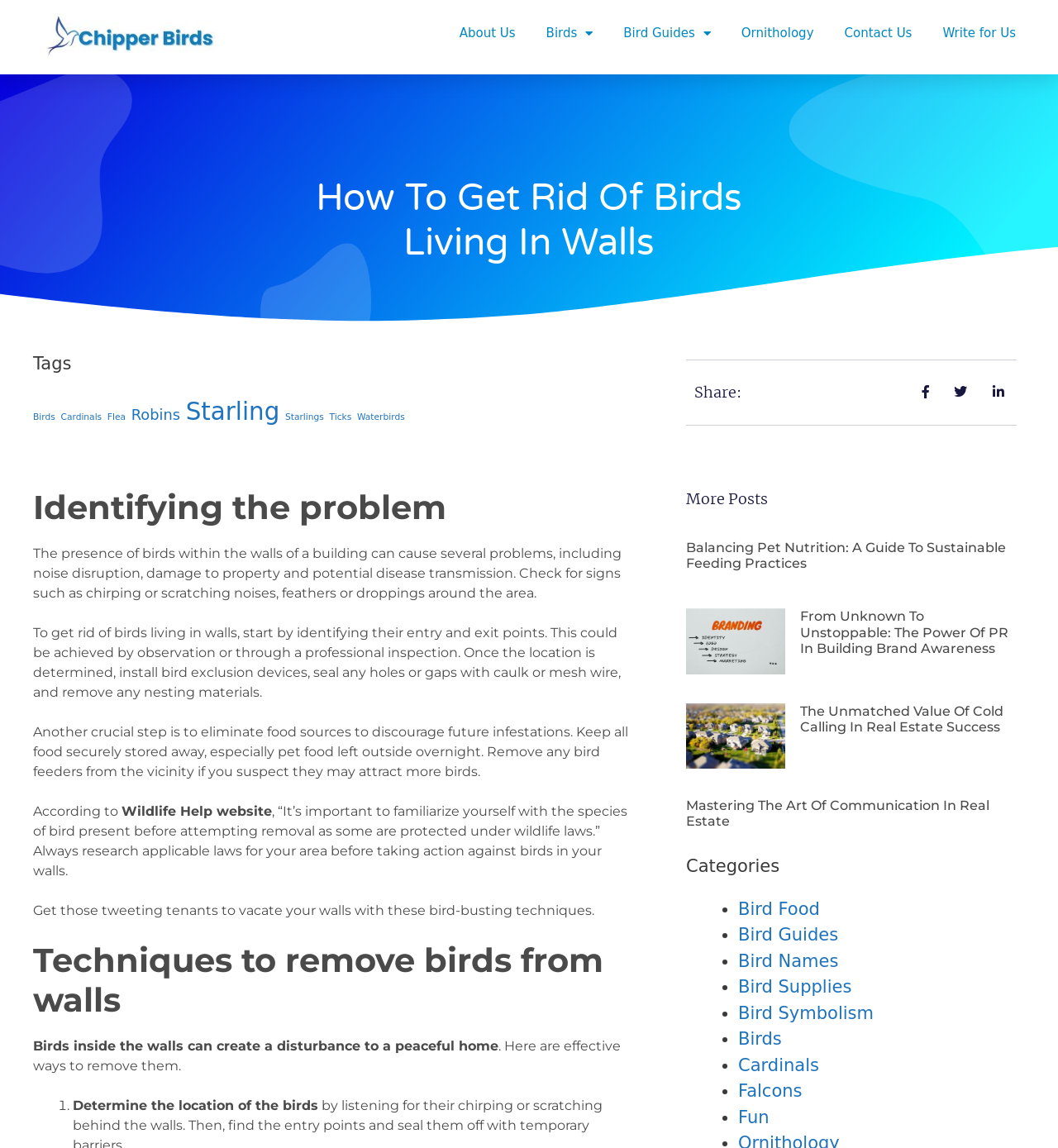Answer the question below using just one word or a short phrase: 
How many categories are listed?

8